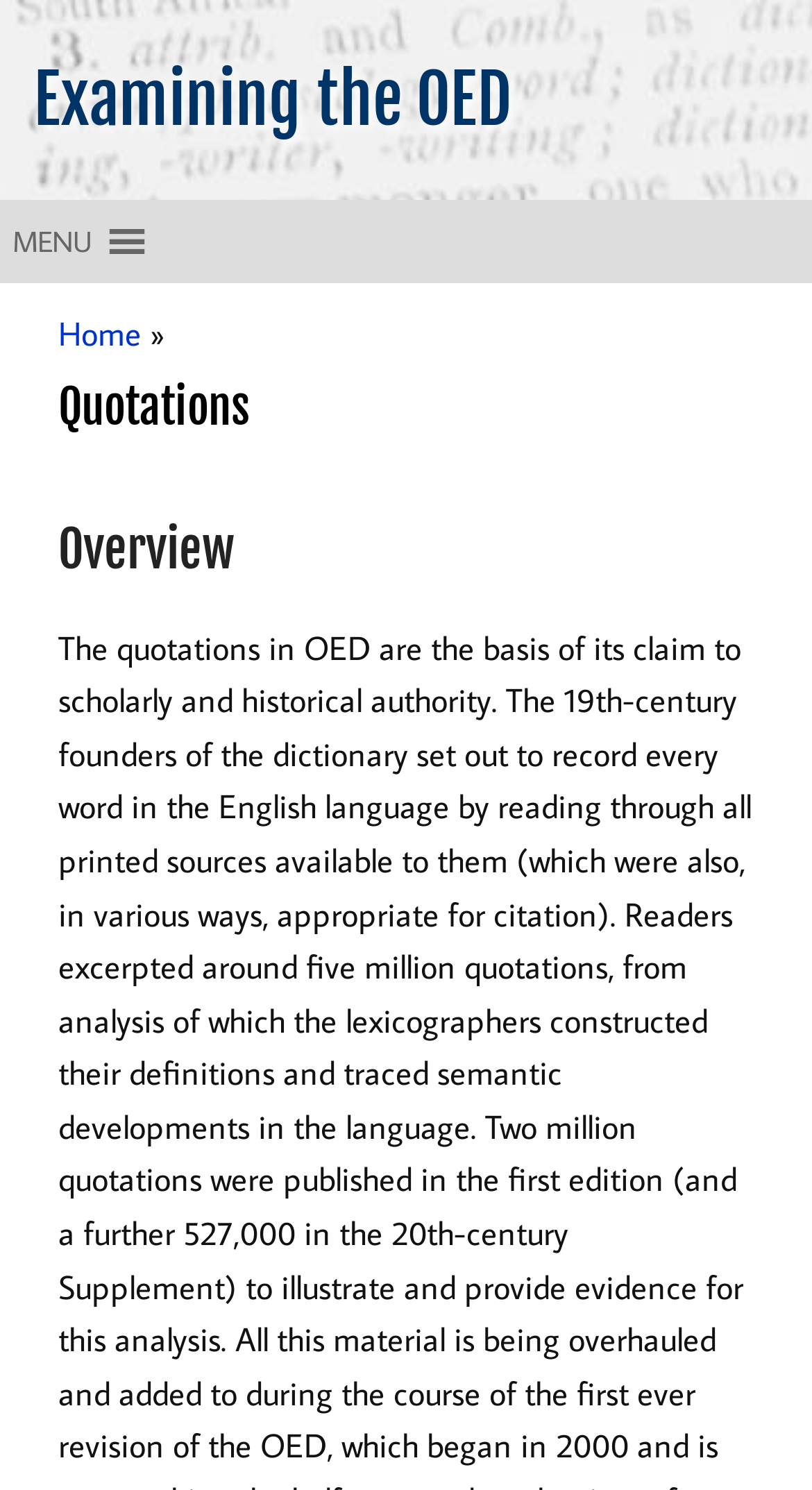Could you please study the image and provide a detailed answer to the question:
Is there a button on the top-left corner?

I checked the bounding box coordinates of the elements and found that the menu button with the icon 'MENU ' is located at the top-left corner of the webpage, with coordinates [0.015, 0.134, 0.187, 0.19].